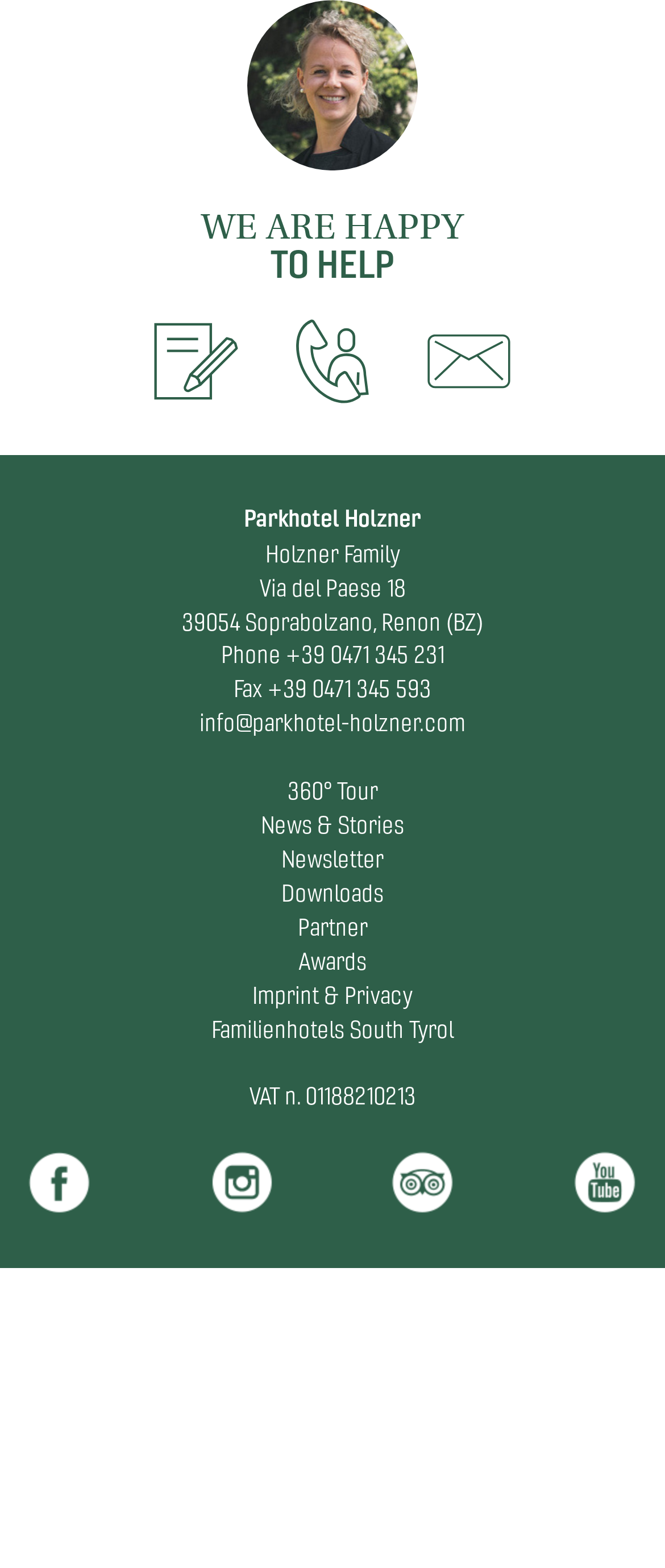What is the VAT number of the hotel?
Please provide a comprehensive answer to the question based on the webpage screenshot.

The VAT number of the hotel can be found in the contentinfo section of the webpage, where it is written as 'VAT n. 01188210213' in a StaticText element with bounding box coordinates [0.374, 0.69, 0.626, 0.709].